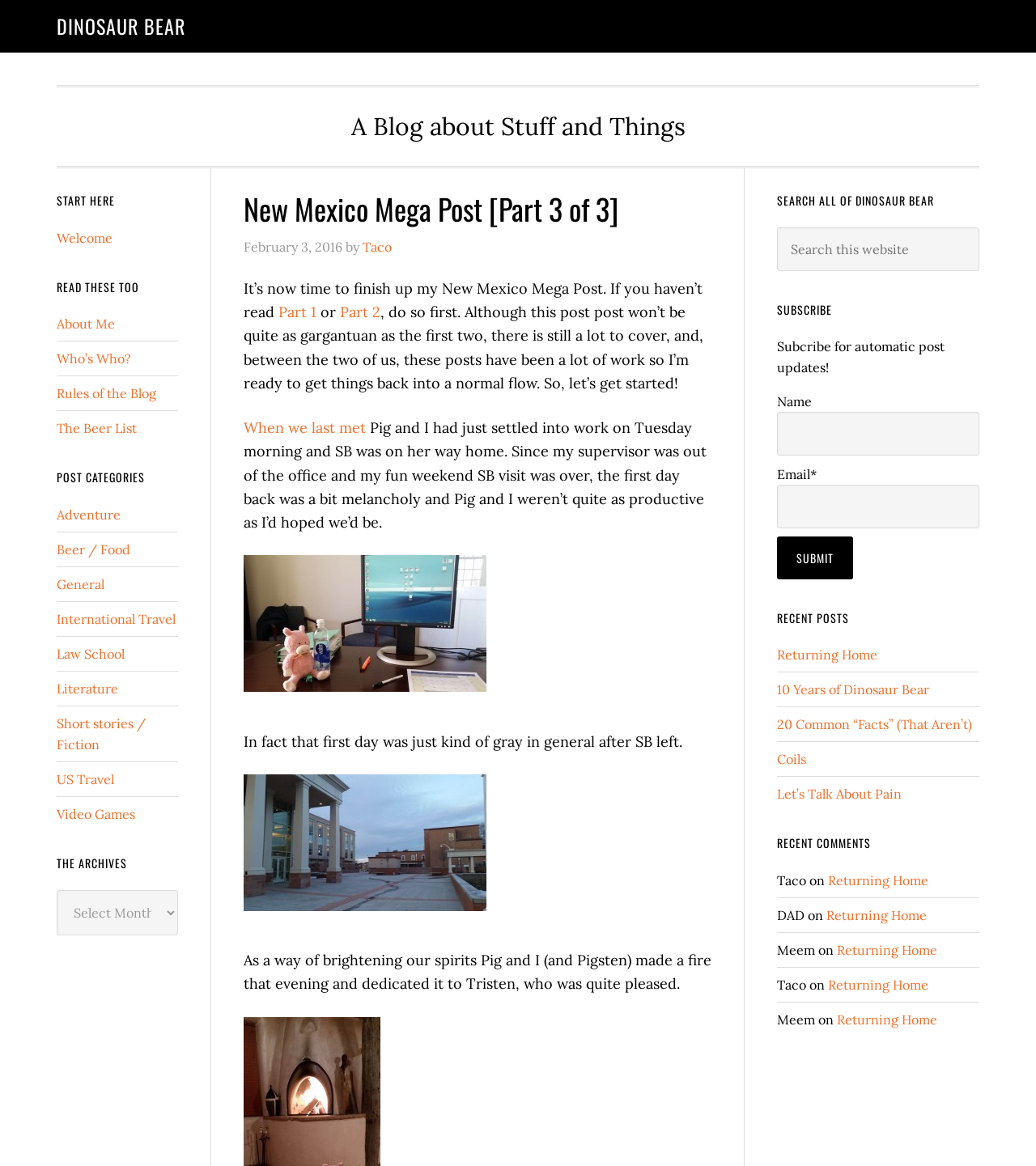Find the bounding box of the element with the following description: "10 Years of Dinosaur Bear". The coordinates must be four float numbers between 0 and 1, formatted as [left, top, right, bottom].

[0.75, 0.585, 0.897, 0.598]